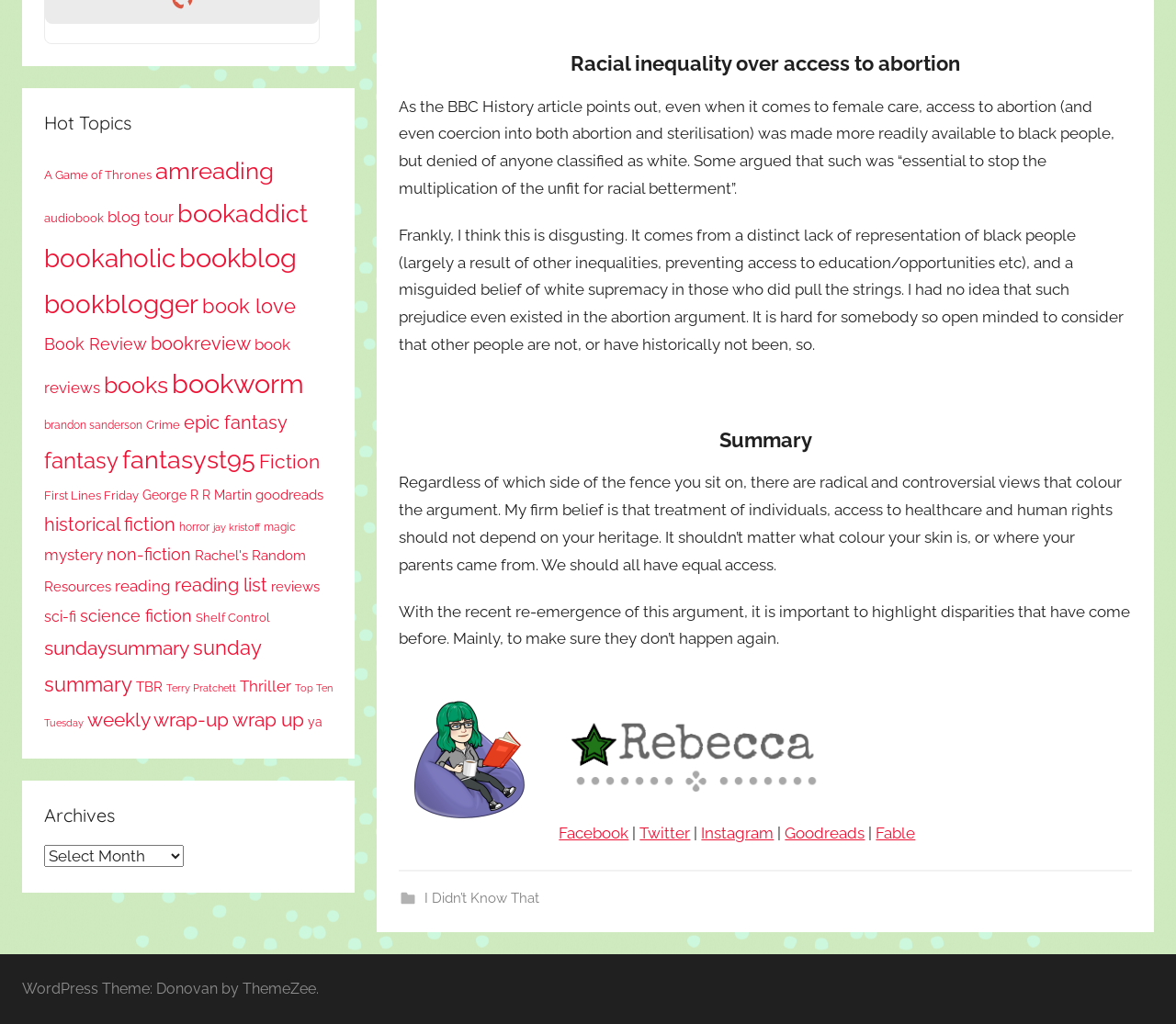Give a one-word or phrase response to the following question: What is the category of the book 'A Game of Thrones'?

Fantasy